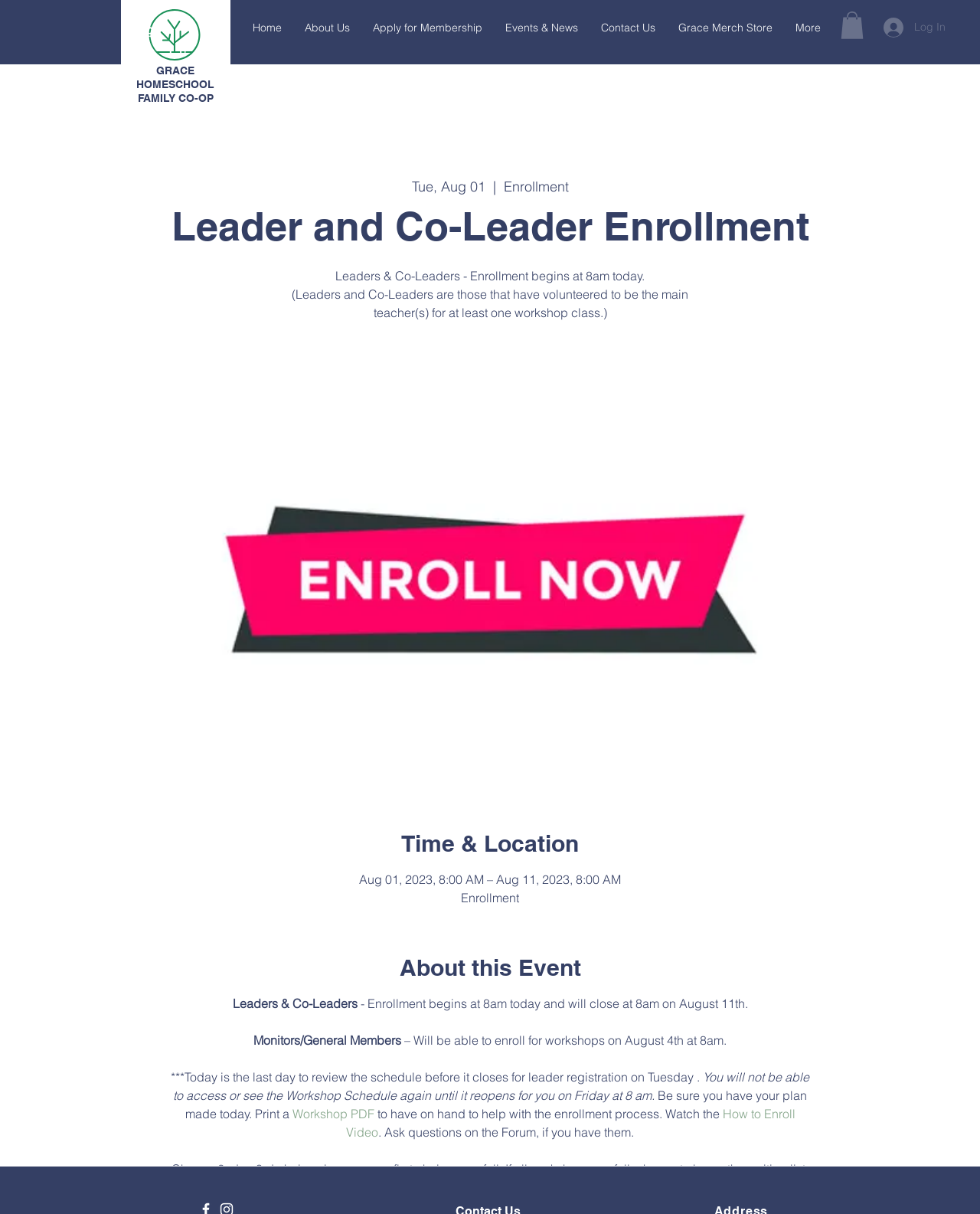Could you locate the bounding box coordinates for the section that should be clicked to accomplish this task: "Click the Post Comment button".

None